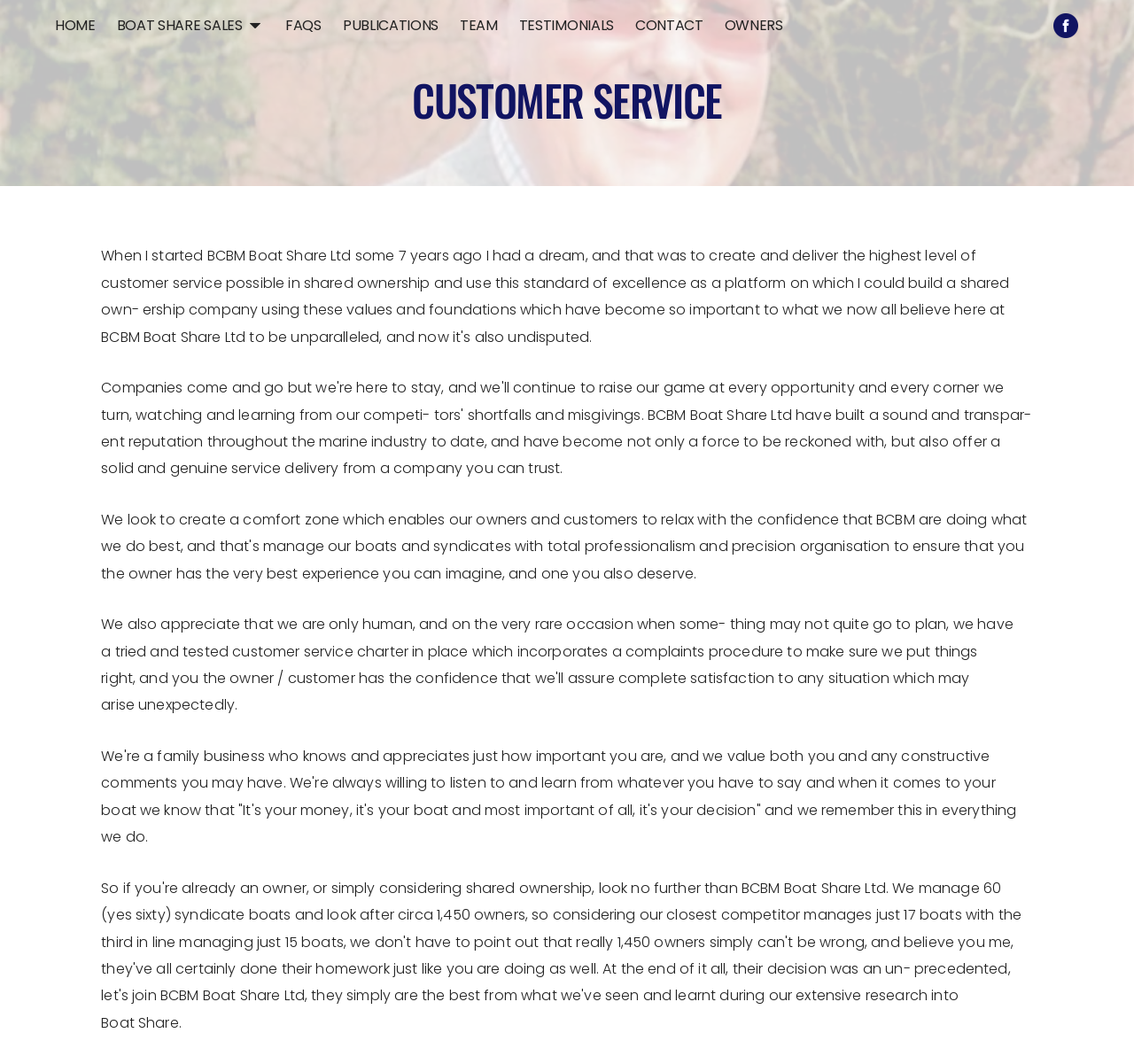Respond to the question with just a single word or phrase: 
What is the company's philosophy regarding boat ownership?

It's your decision